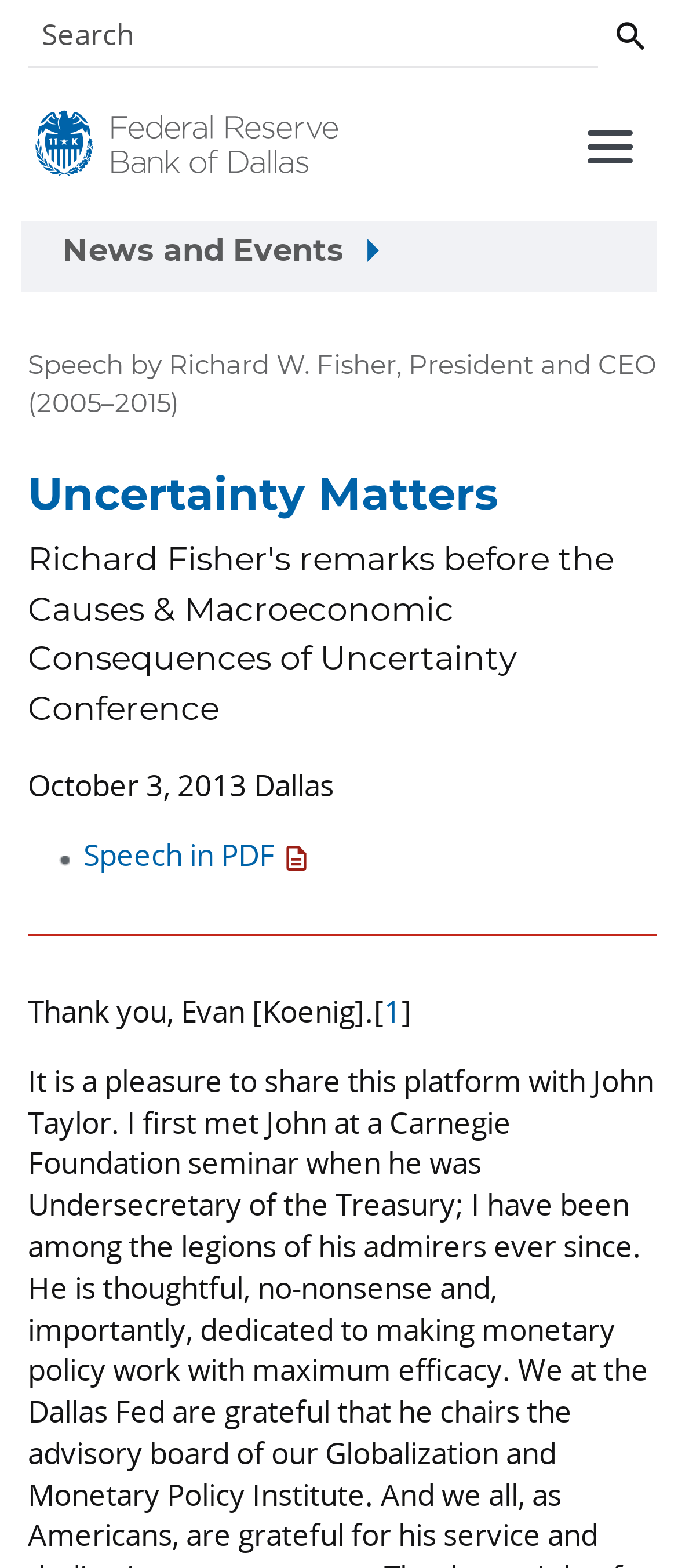Give a one-word or short phrase answer to the question: 
What is the date of the speech by Richard W. Fisher?

October 3, 2013